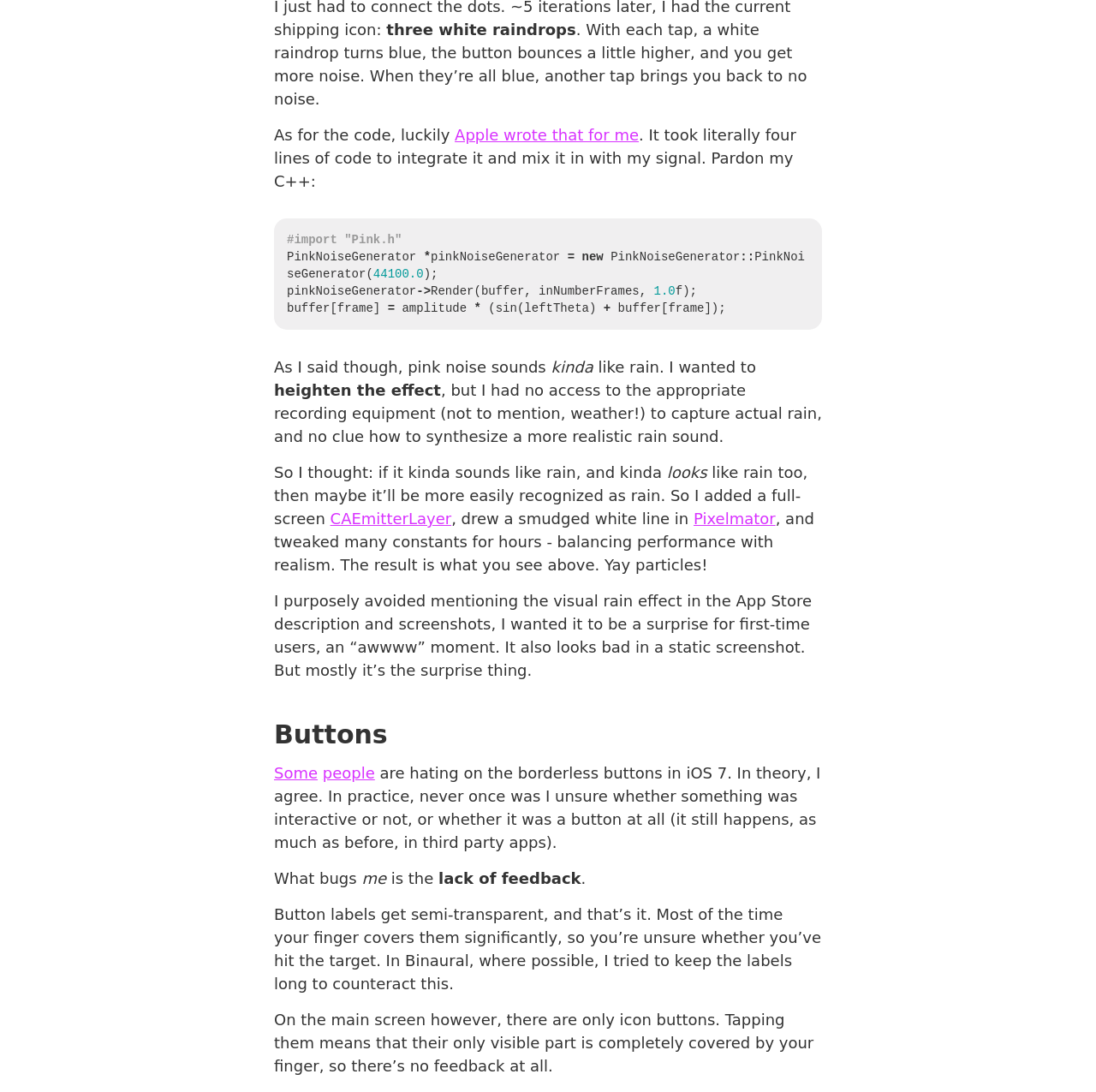Using the element description: "Apple wrote that for me", determine the bounding box coordinates. The coordinates should be in the format [left, top, right, bottom], with values between 0 and 1.

[0.415, 0.115, 0.583, 0.132]